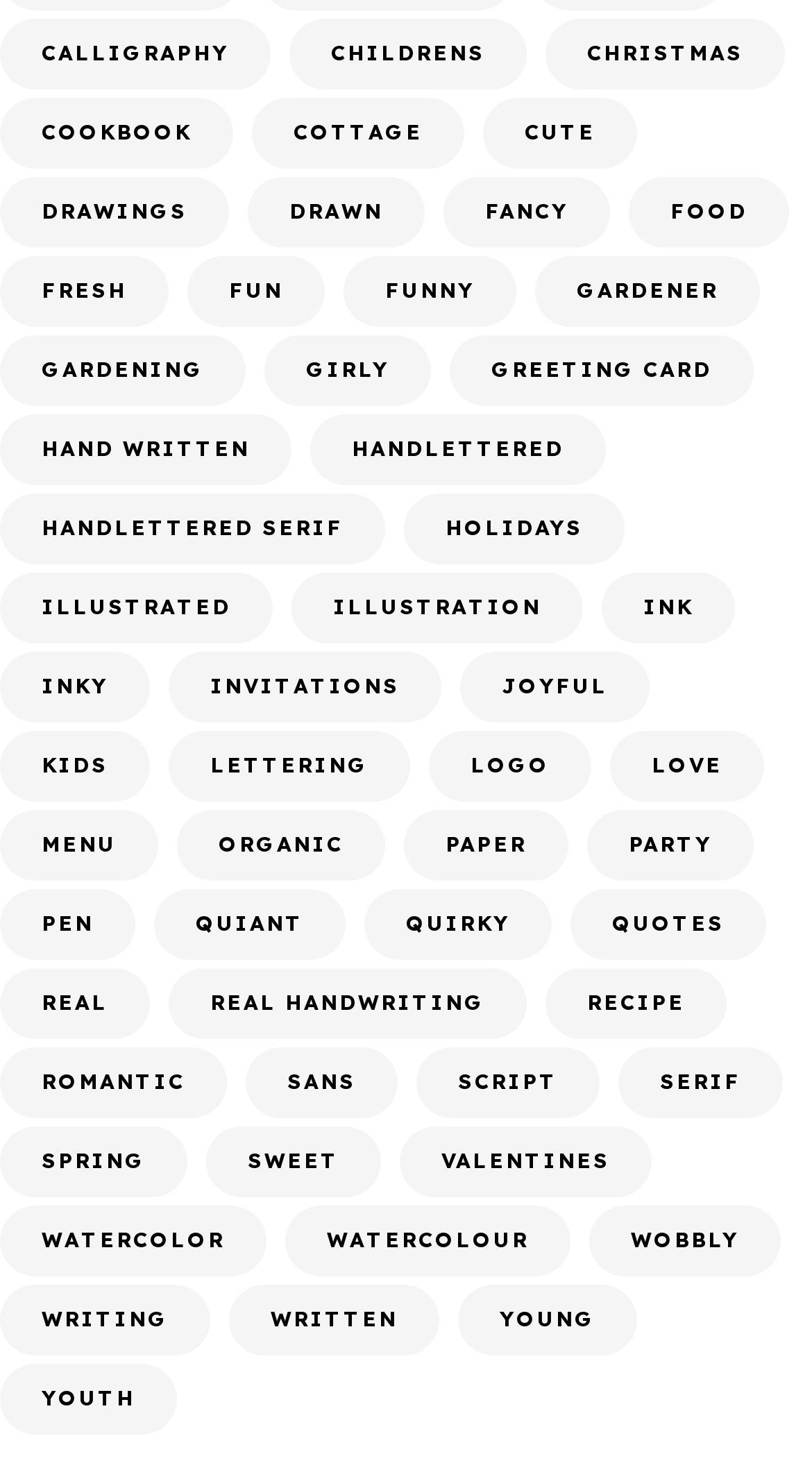Show the bounding box coordinates of the element that should be clicked to complete the task: "Visit the 'VALENTINES' page".

[0.492, 0.772, 0.803, 0.82]